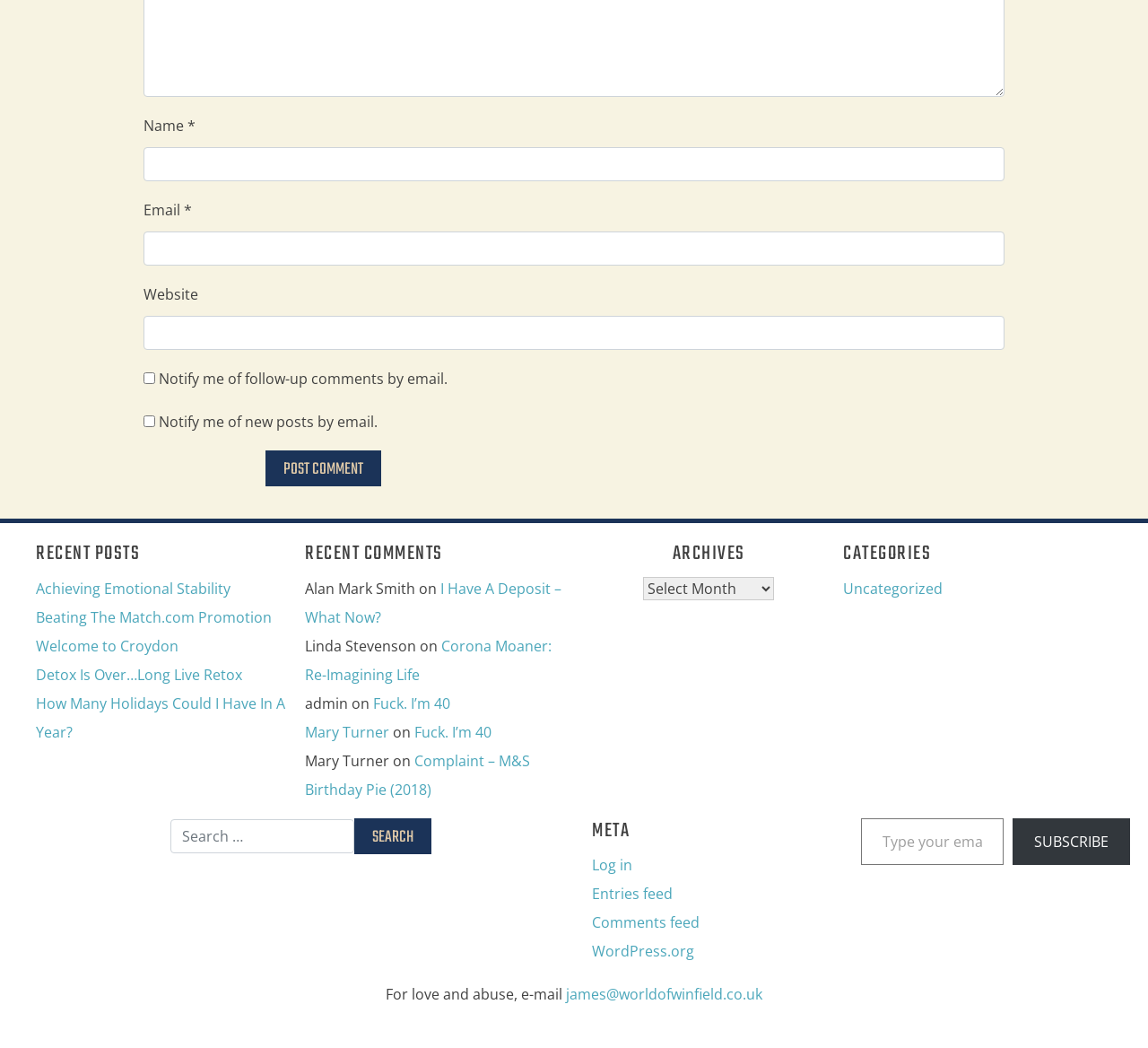Show the bounding box coordinates for the HTML element as described: "Subscribe".

[0.882, 0.781, 0.984, 0.826]